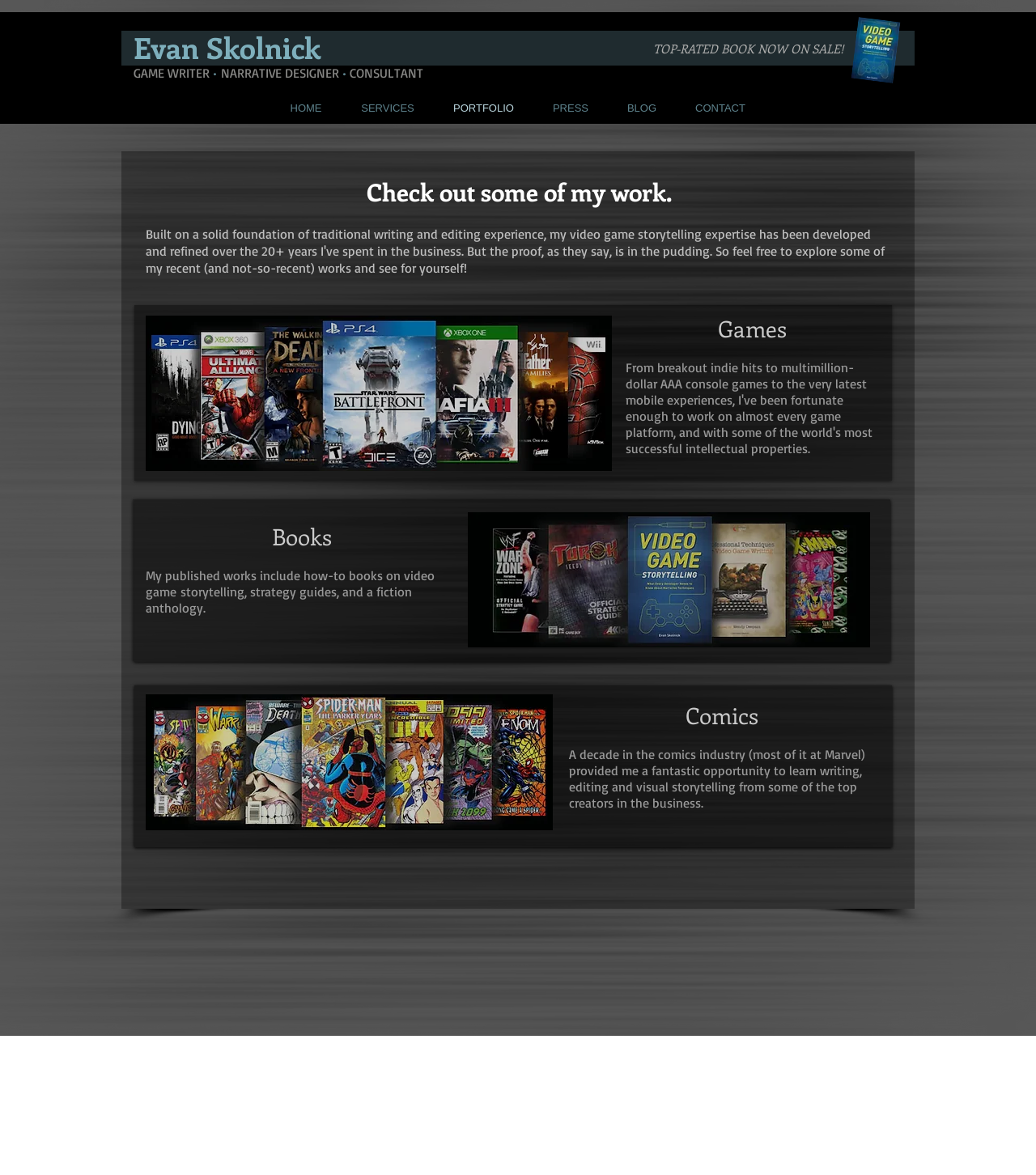Respond to the question below with a single word or phrase:
How many navigation links are there in the Site navigation?

6